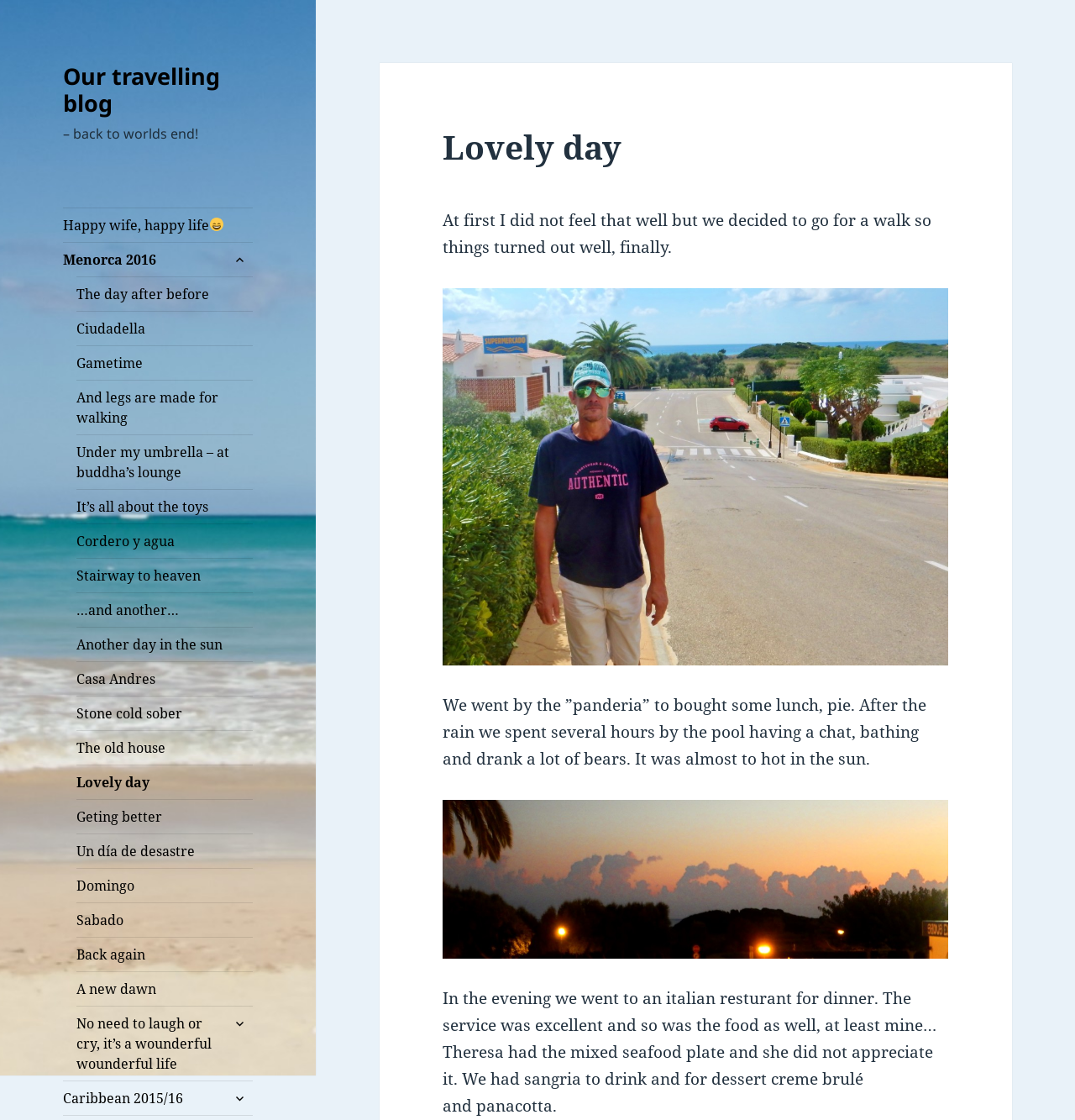Indicate the bounding box coordinates of the element that needs to be clicked to satisfy the following instruction: "Click on the 'HOME' link". The coordinates should be four float numbers between 0 and 1, i.e., [left, top, right, bottom].

None